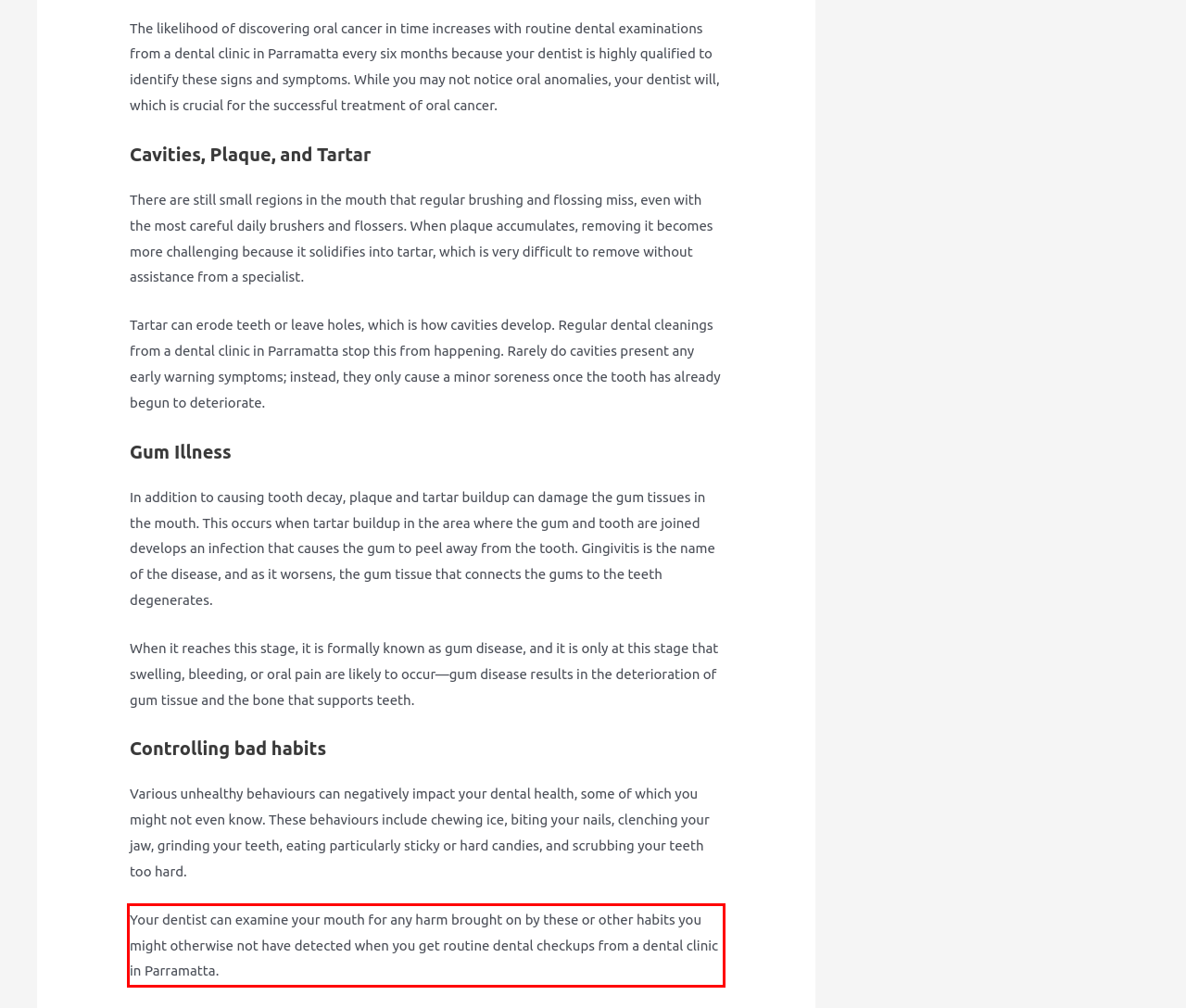Given a screenshot of a webpage containing a red rectangle bounding box, extract and provide the text content found within the red bounding box.

Your dentist can examine your mouth for any harm brought on by these or other habits you might otherwise not have detected when you get routine dental checkups from a dental clinic in Parramatta.